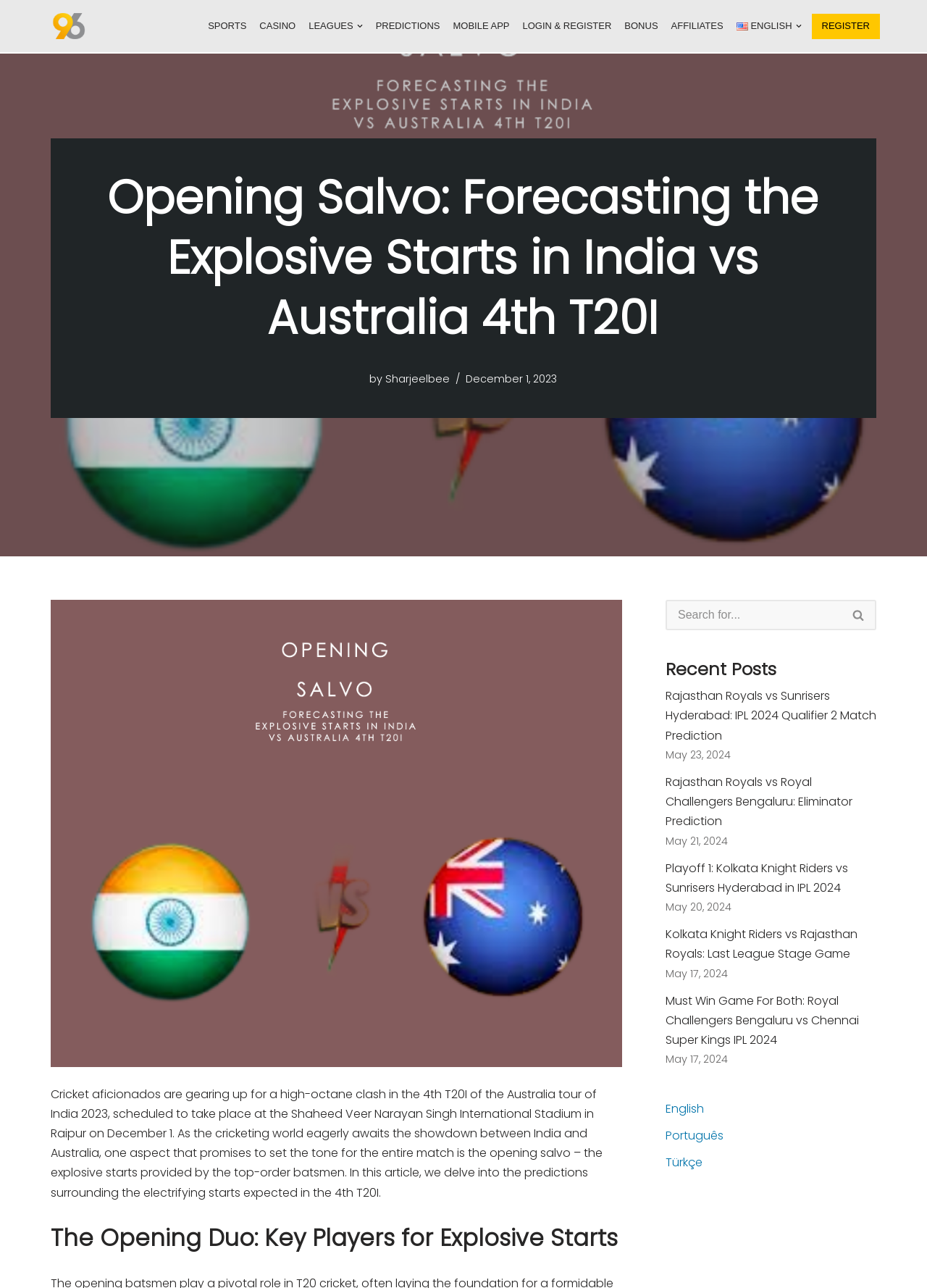Determine the coordinates of the bounding box that should be clicked to complete the instruction: "Search for something". The coordinates should be represented by four float numbers between 0 and 1: [left, top, right, bottom].

[0.718, 0.466, 0.908, 0.489]